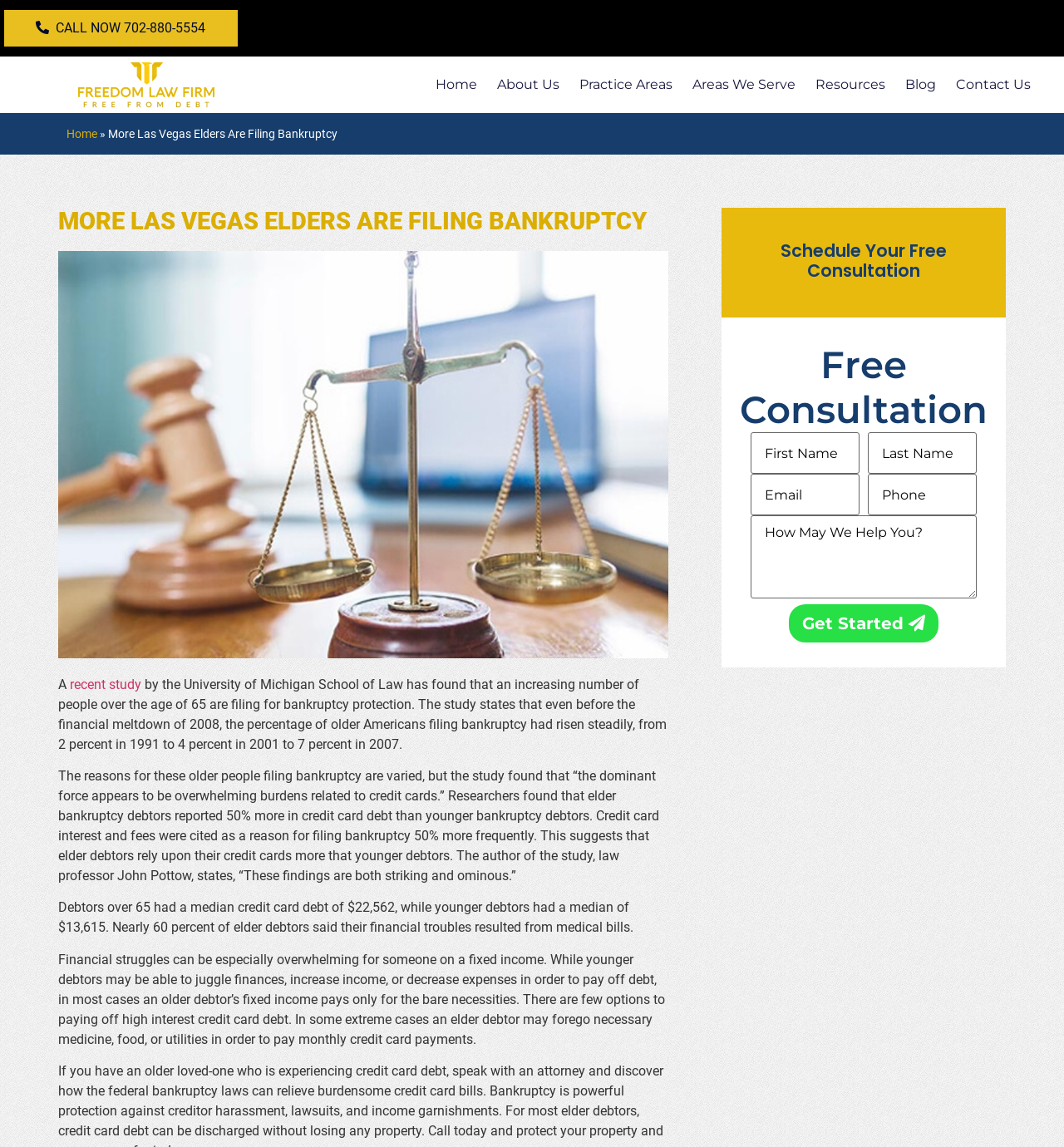What is the main reason for older people filing bankruptcy?
Based on the image, answer the question with a single word or brief phrase.

Credit card debt